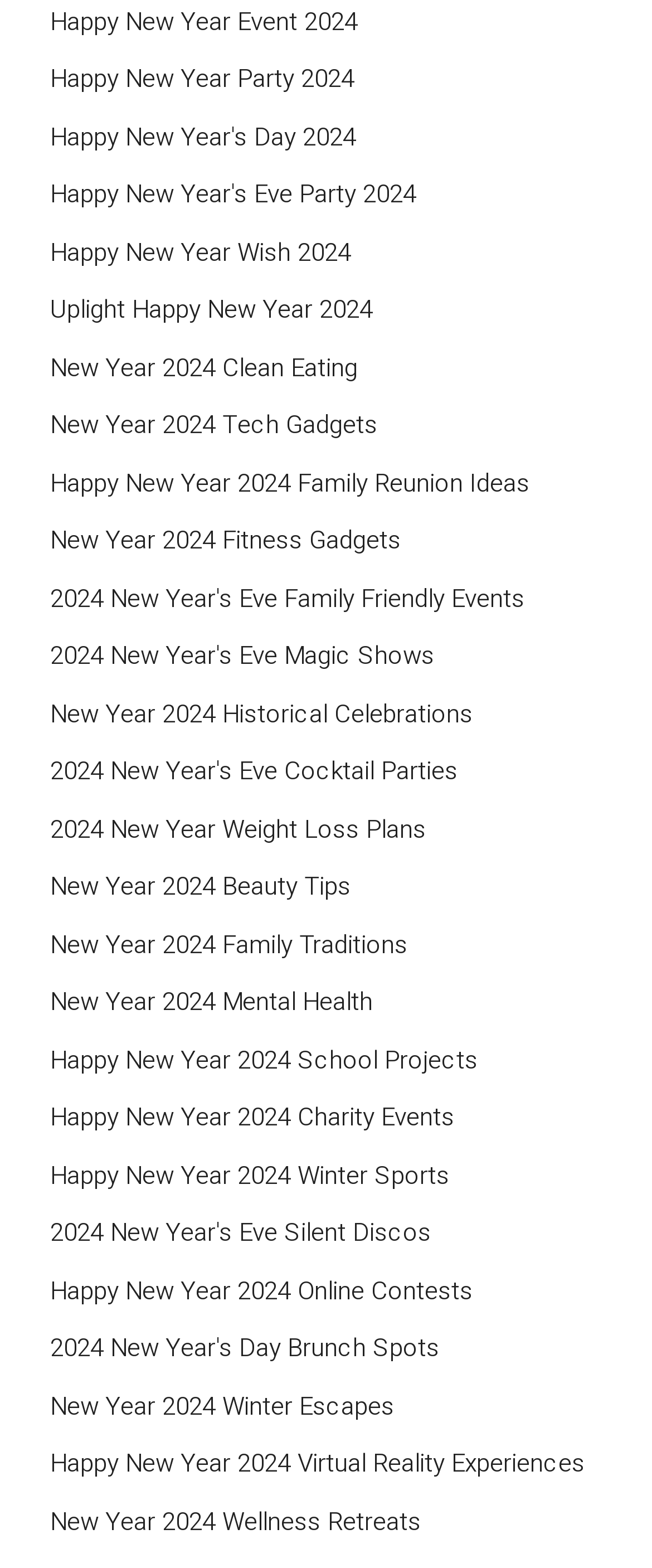Provide the bounding box coordinates of the HTML element described as: "New Year 2024 Family Traditions". The bounding box coordinates should be four float numbers between 0 and 1, i.e., [left, top, right, bottom].

[0.077, 0.591, 0.626, 0.614]